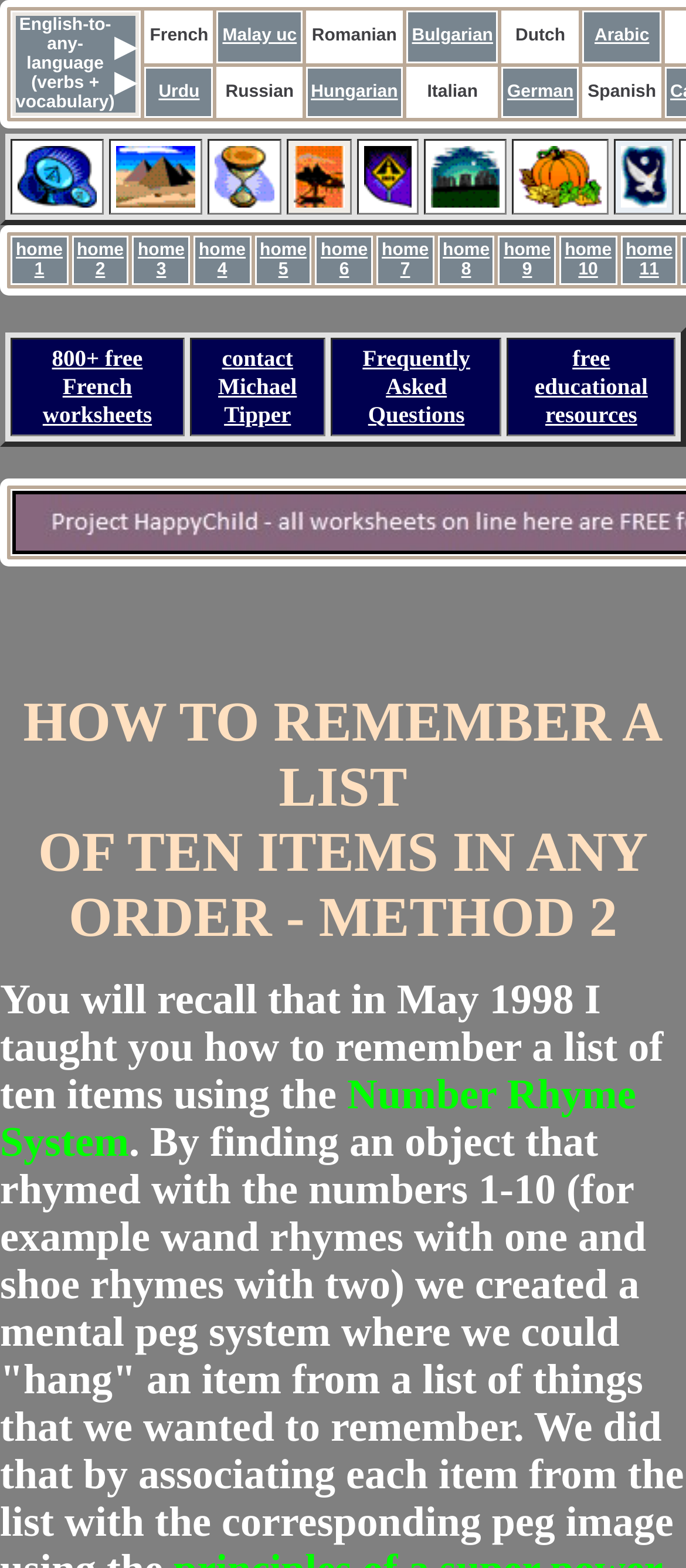Provide the bounding box coordinates for the specified HTML element described in this description: "contact Michael Tipper". The coordinates should be four float numbers ranging from 0 to 1, in the format [left, top, right, bottom].

[0.318, 0.22, 0.433, 0.273]